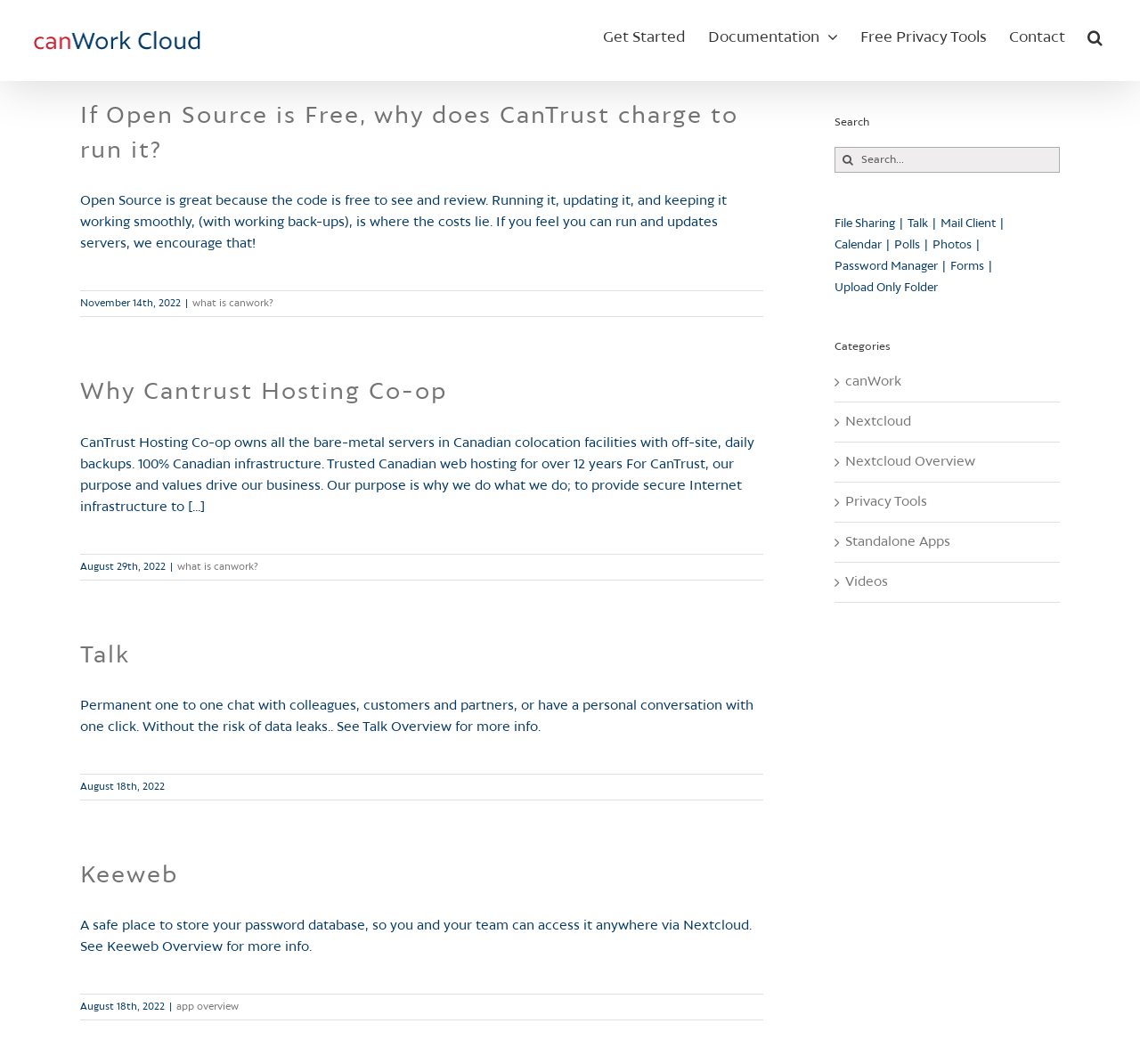Find the bounding box coordinates for the element that must be clicked to complete the instruction: "Read more about 'If Open Source is Free, why does CanTrust charge to run it?'". The coordinates should be four float numbers between 0 and 1, indicated as [left, top, right, bottom].

[0.626, 0.281, 0.67, 0.29]